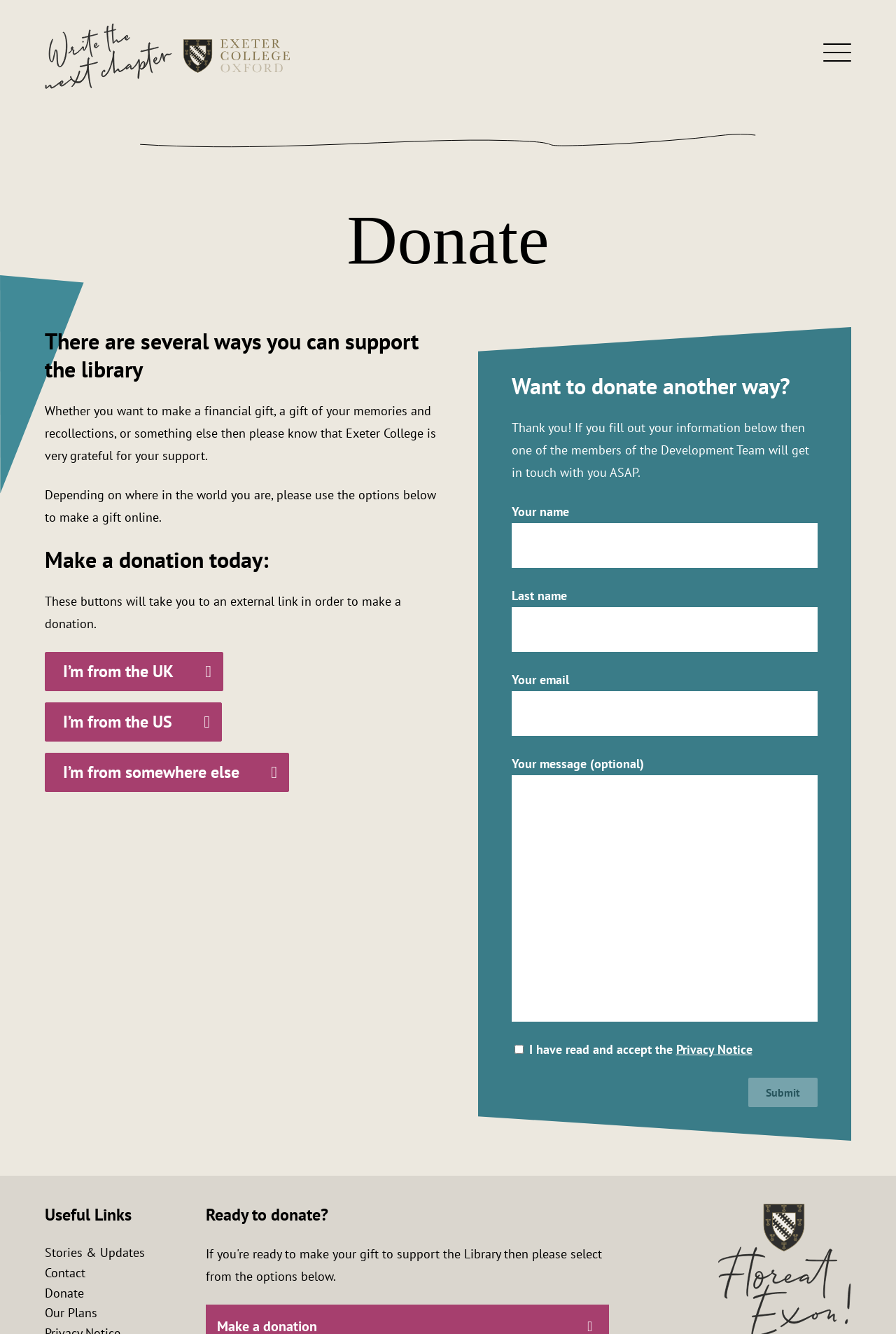Refer to the element description Stories & Updates and identify the corresponding bounding box in the screenshot. Format the coordinates as (top-left x, top-left y, bottom-right x, bottom-right y) with values in the range of 0 to 1.

[0.05, 0.933, 0.162, 0.945]